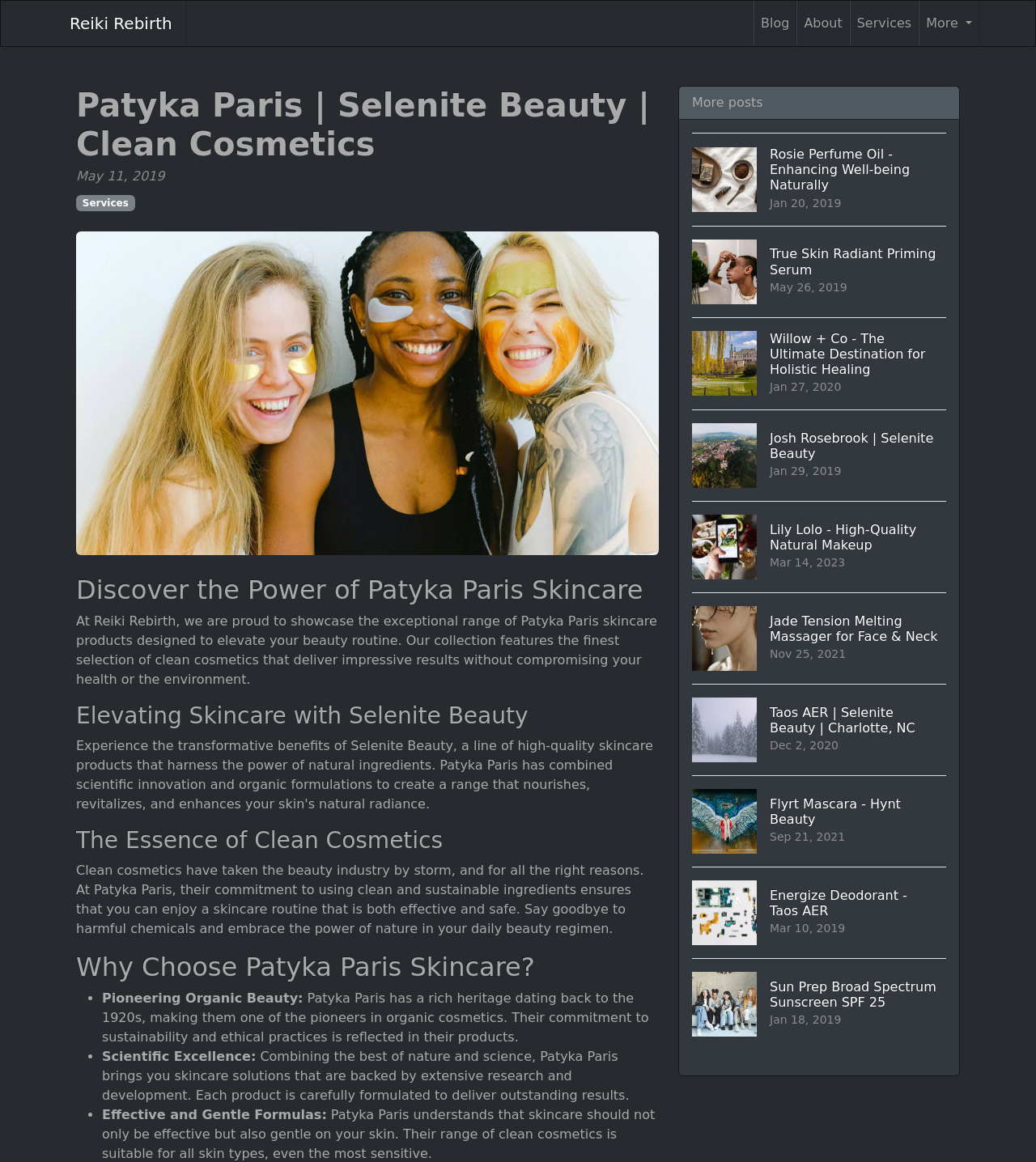Please answer the following question using a single word or phrase: What is the name of the website?

Reiki Rebirth